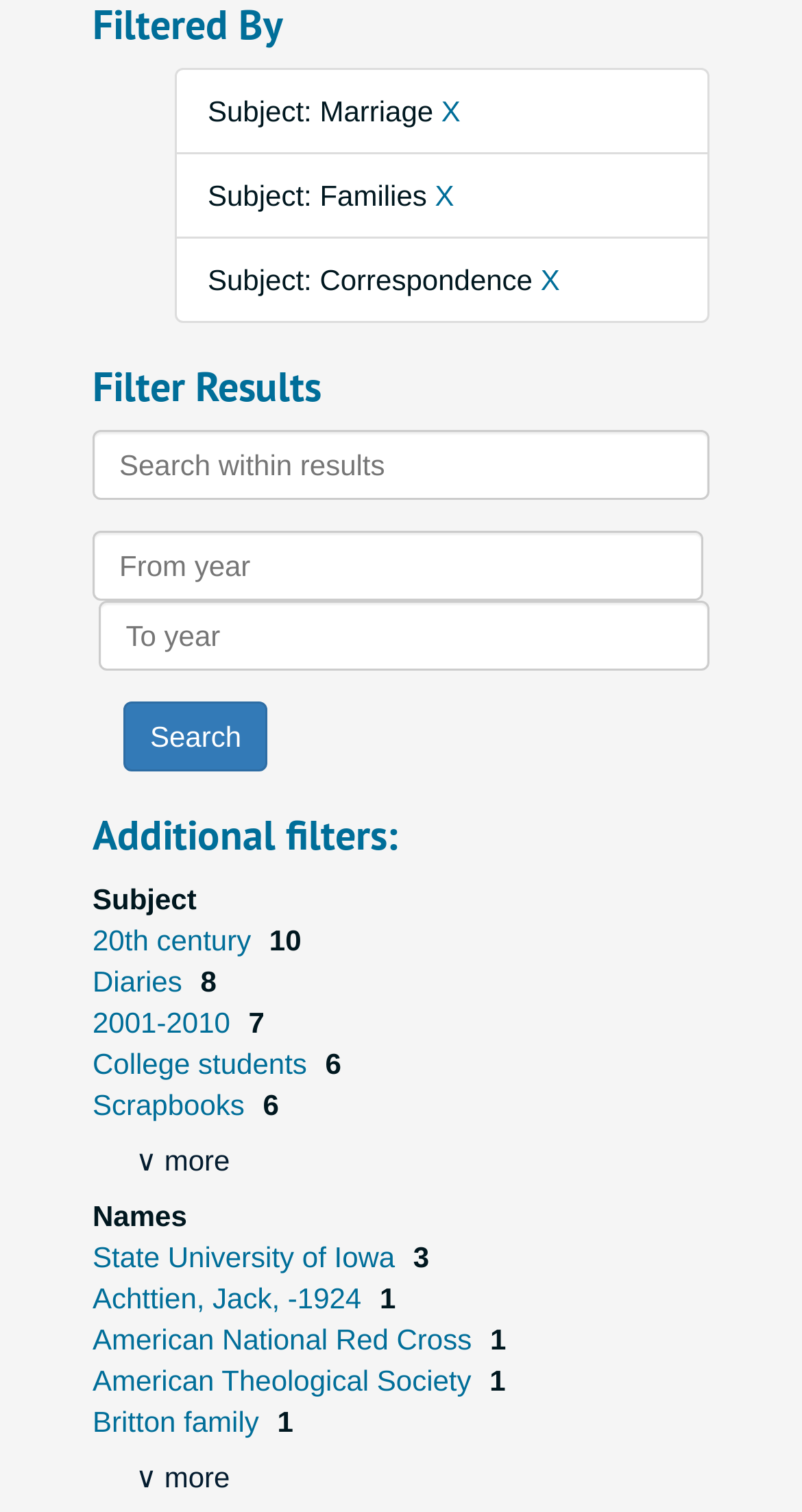Please provide a brief answer to the following inquiry using a single word or phrase:
How many subjects are filtered by?

3